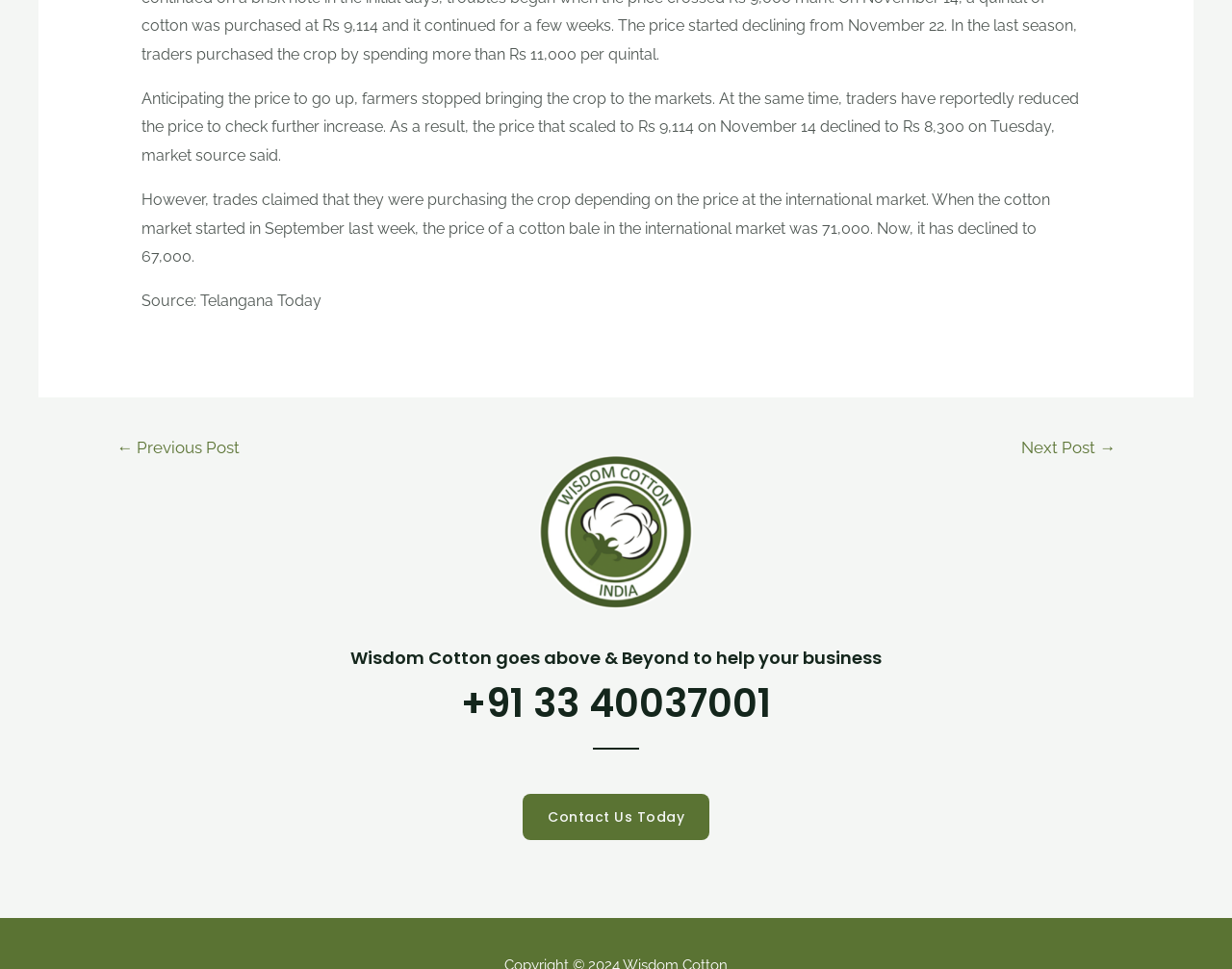With reference to the screenshot, provide a detailed response to the question below:
What is the phone number to contact?

The phone number is mentioned in the heading '+91 33 40037001', which is likely a contact number for Wisdom Cotton.